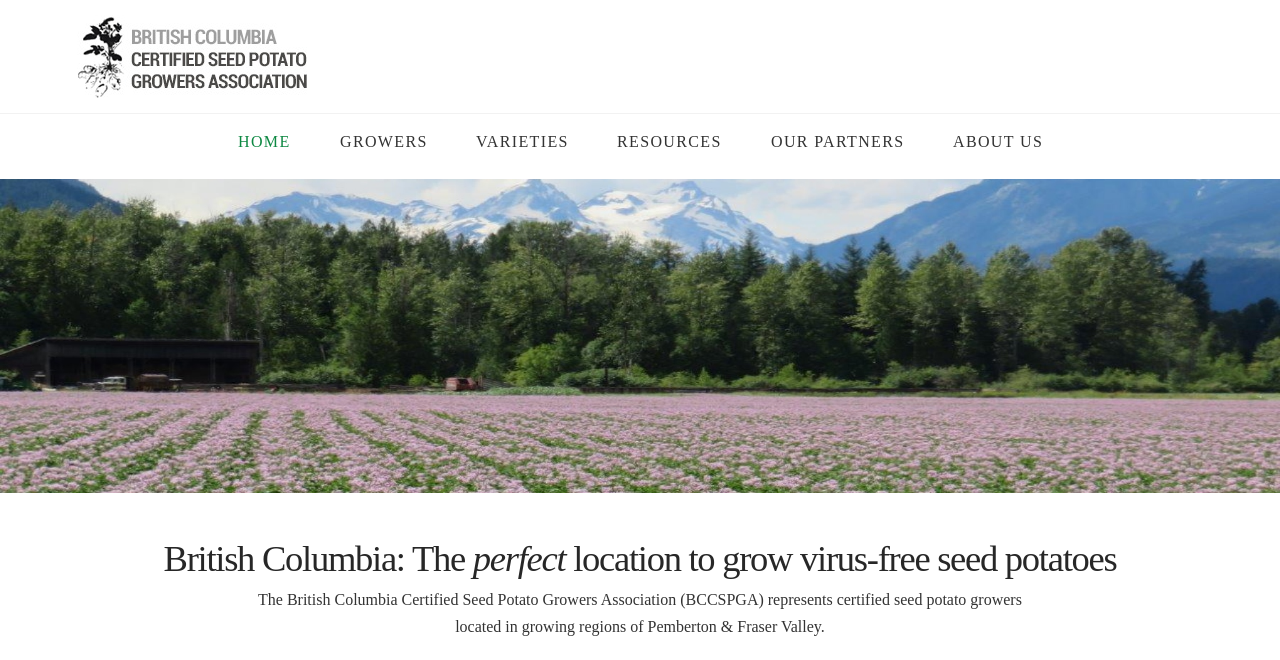What type of potatoes are mentioned?
Answer with a single word or phrase by referring to the visual content.

seed potatoes